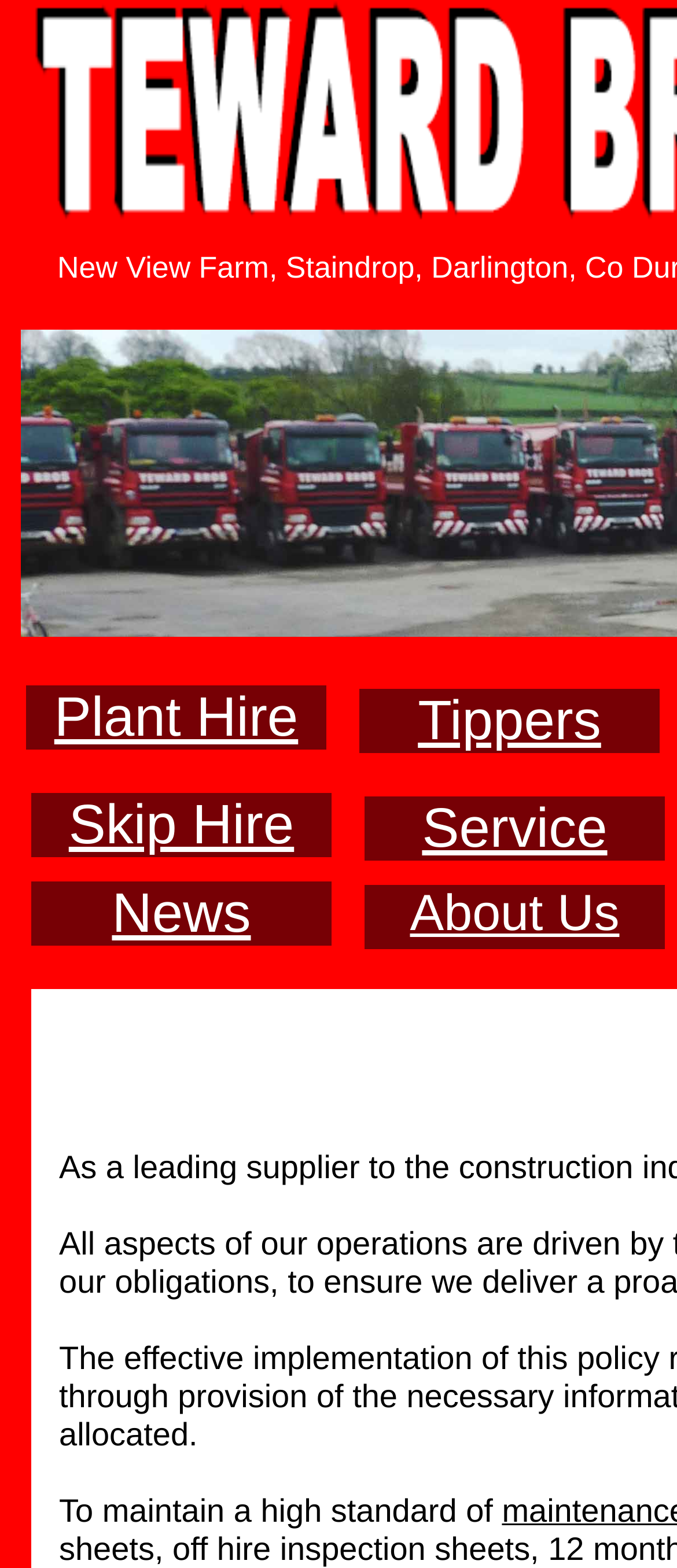Identify the bounding box of the UI element described as follows: "News". Provide the coordinates as four float numbers in the range of 0 to 1 [left, top, right, bottom].

[0.165, 0.562, 0.371, 0.602]